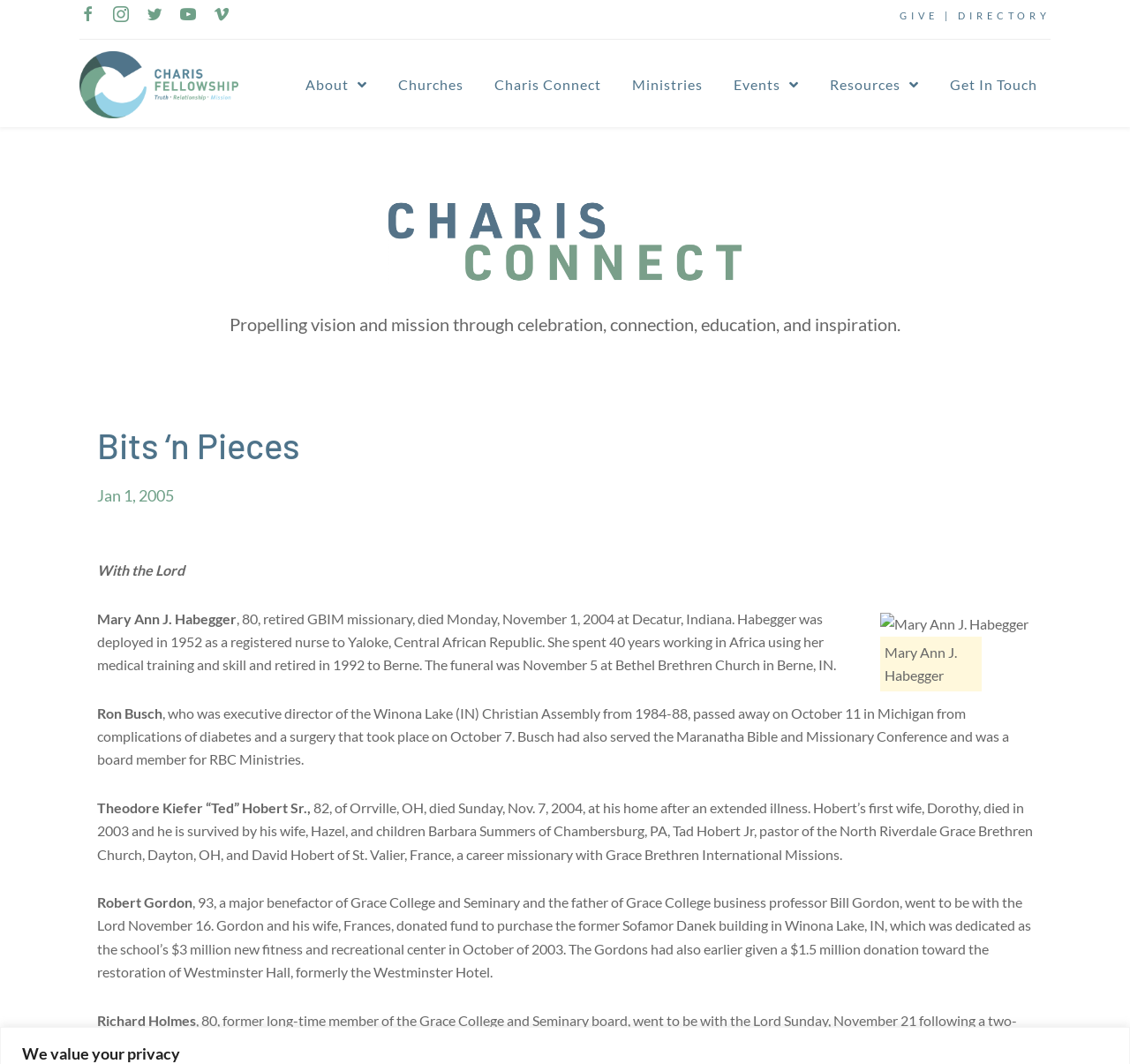Observe the image and answer the following question in detail: How many social media links are present?

I counted the number of social media links by looking at the elements with descriptions starting with 'Go to https://www.' and found 5 links to Facebook, Instagram, Twitter, YouTube, and Vimeo.